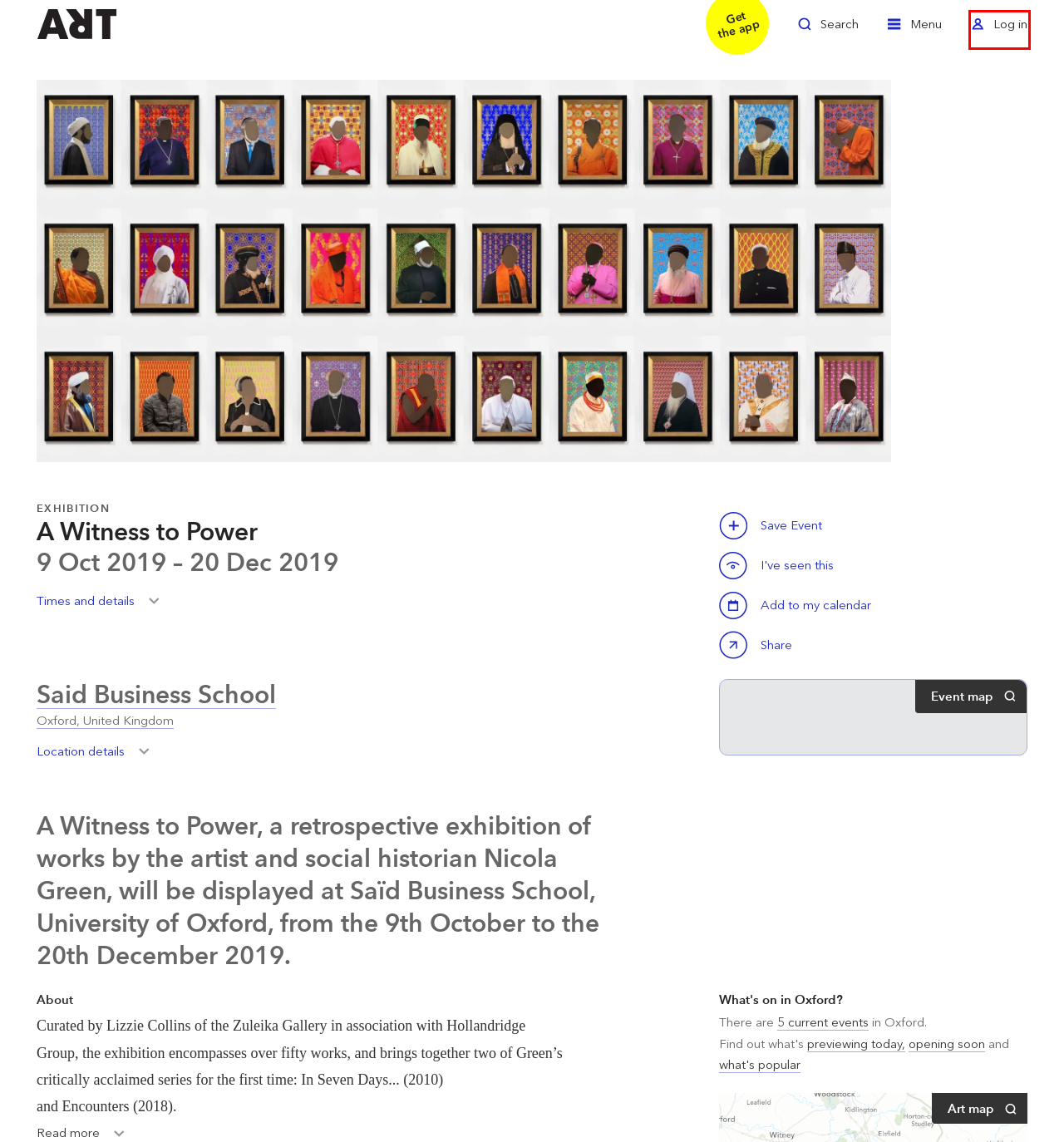You are given a screenshot of a webpage with a red bounding box around an element. Choose the most fitting webpage description for the page that appears after clicking the element within the red bounding box. Here are the candidates:
A. : Organisational Plans
B. Partnerships
C. Login
D. Advertise
E. For Artists
F. Visiting Museums and Galleries during COVID
G. Places on ArtRabbit
H. Zuleika Gallery | Art Gallery in Oxfordshire and London

C